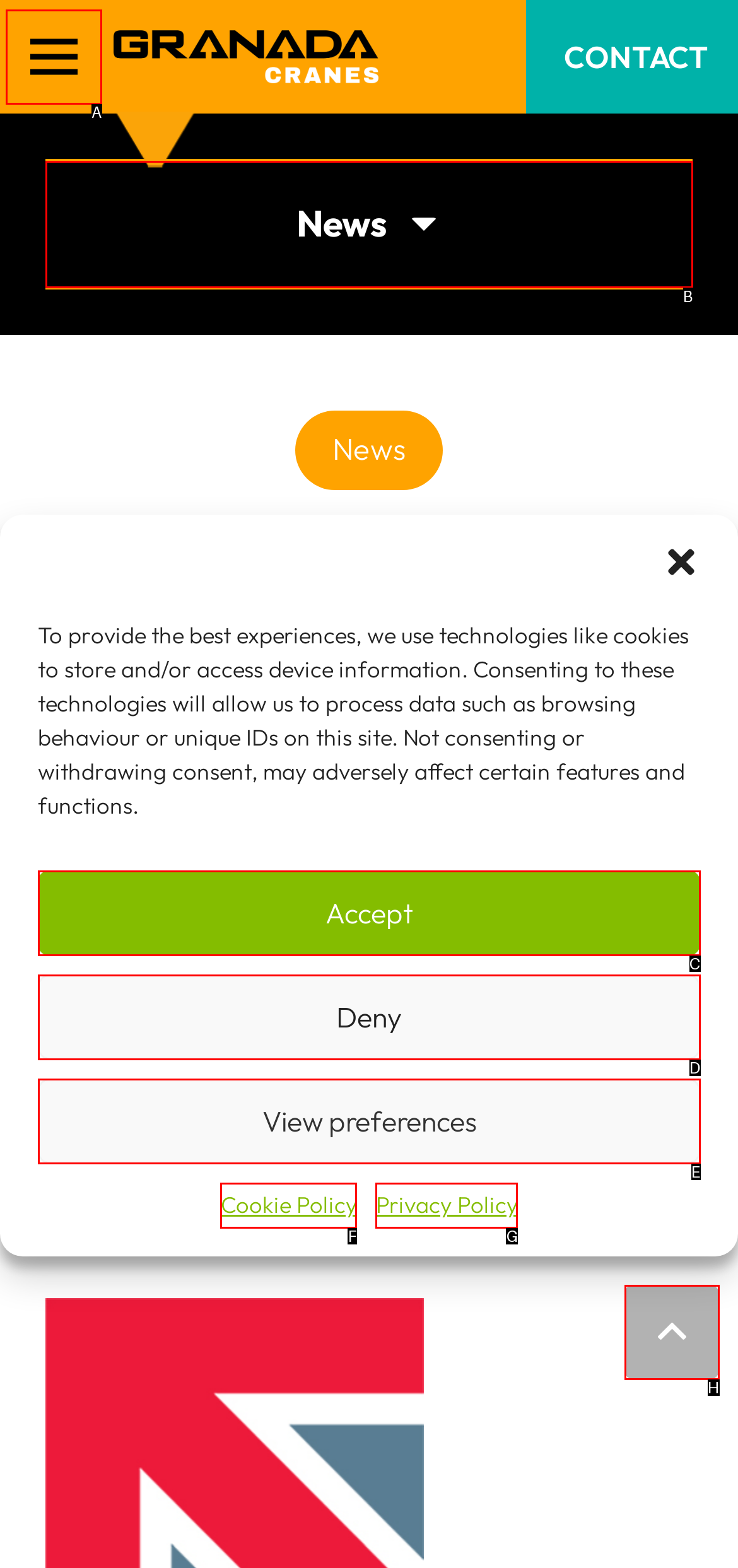Select the HTML element that fits the following description: News
Provide the letter of the matching option.

B